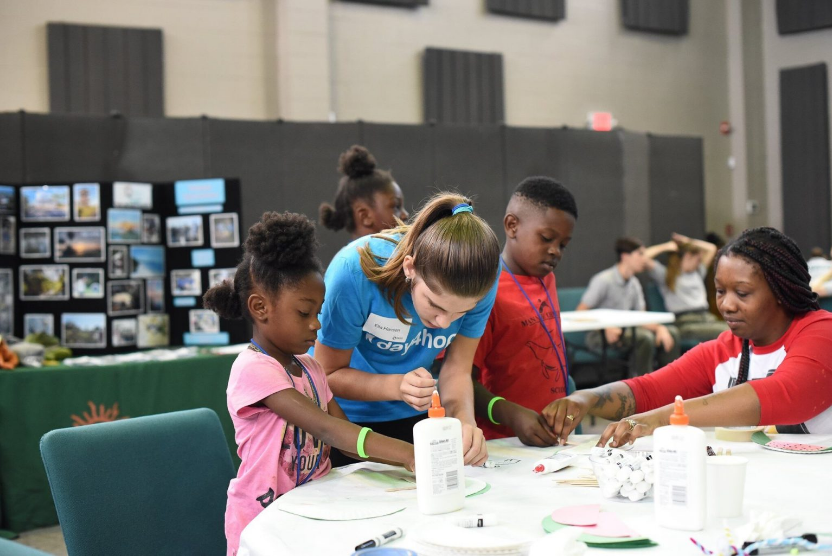Carefully examine the image and provide an in-depth answer to the question: What is the color of the shirt worn by the focused young woman?

According to the caption, the focused young woman in the image is wearing a blue t-shirt with a name tag, which indicates that her shirt is blue in color.